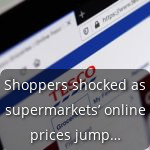Please answer the following question using a single word or phrase: 
What is the topic of the highlighted text?

Rising grocery prices